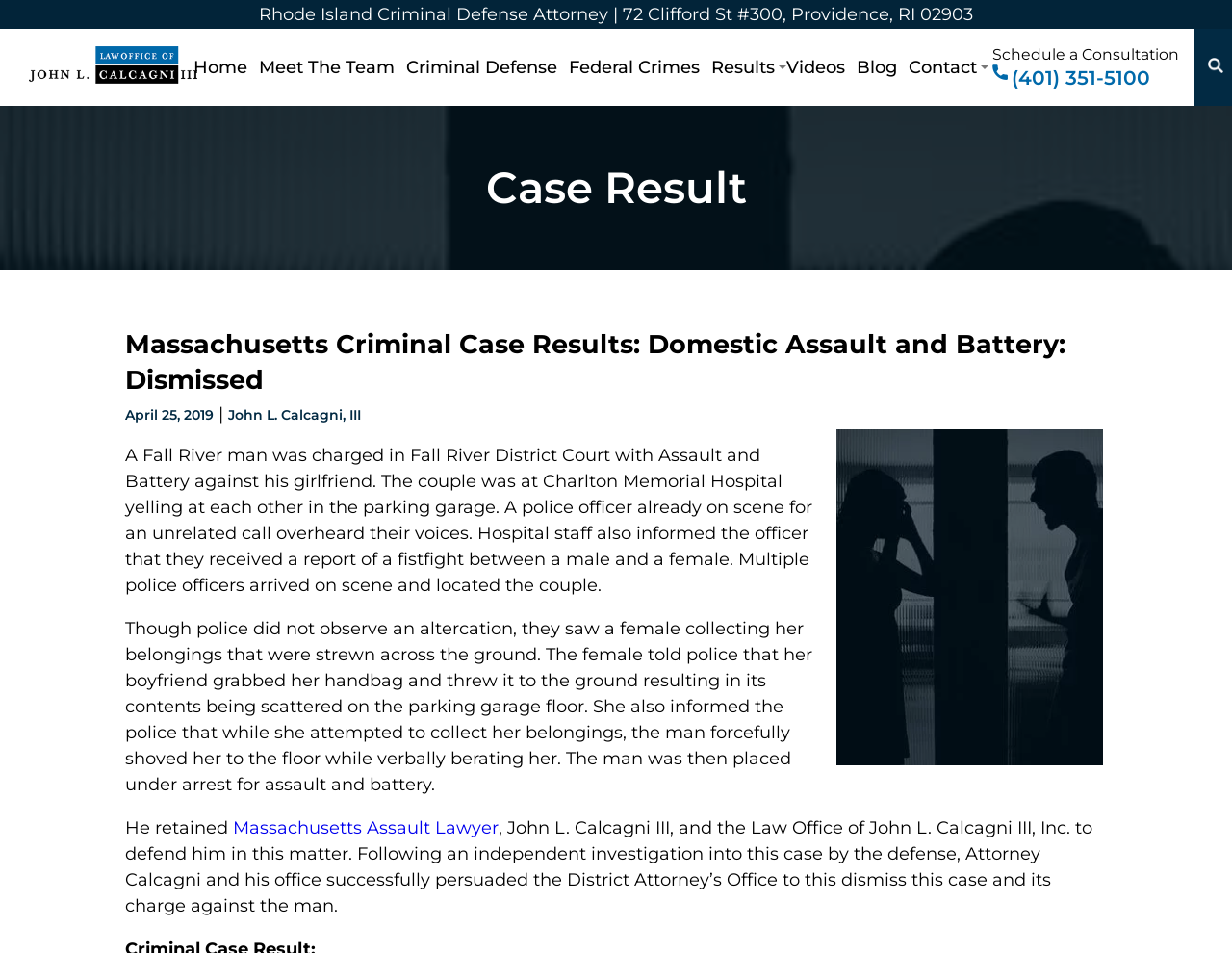What is the name of the lawyer who defended the man?
Provide a short answer using one word or a brief phrase based on the image.

John L. Calcagni III